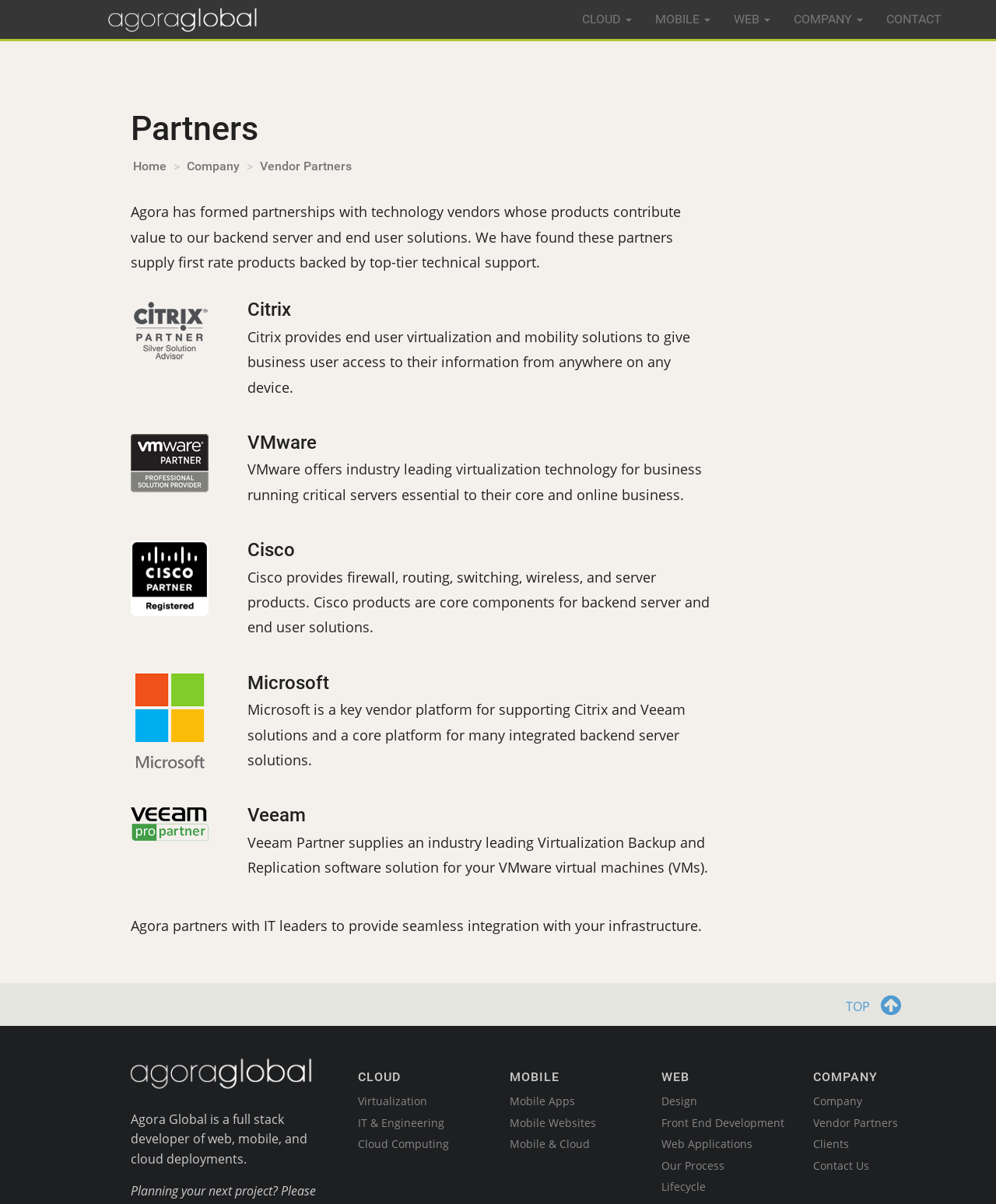Please indicate the bounding box coordinates of the element's region to be clicked to achieve the instruction: "Learn more about VMware solutions". Provide the coordinates as four float numbers between 0 and 1, i.e., [left, top, right, bottom].

[0.131, 0.359, 0.209, 0.41]